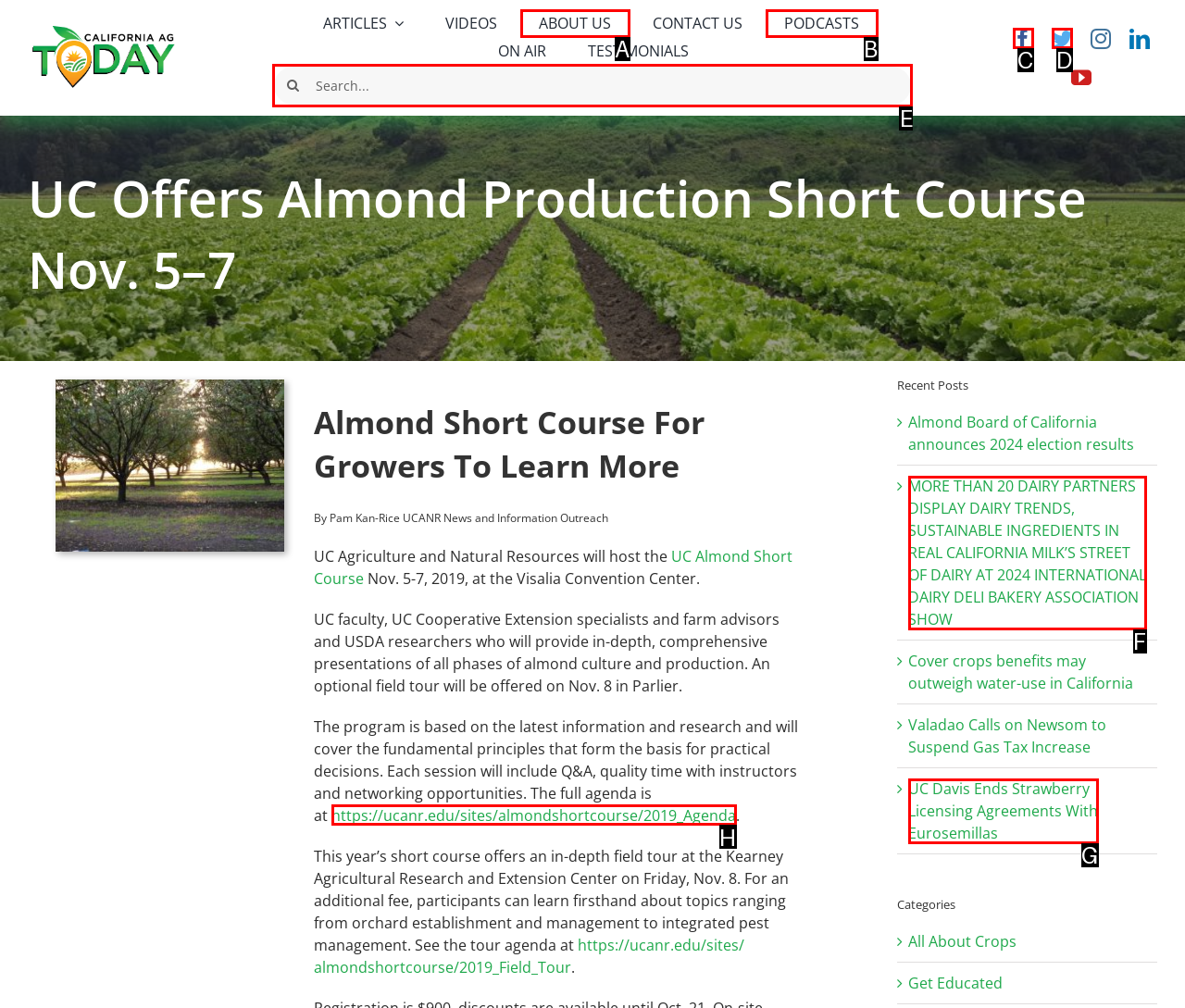Tell me which letter corresponds to the UI element that will allow you to Search for articles. Answer with the letter directly.

E